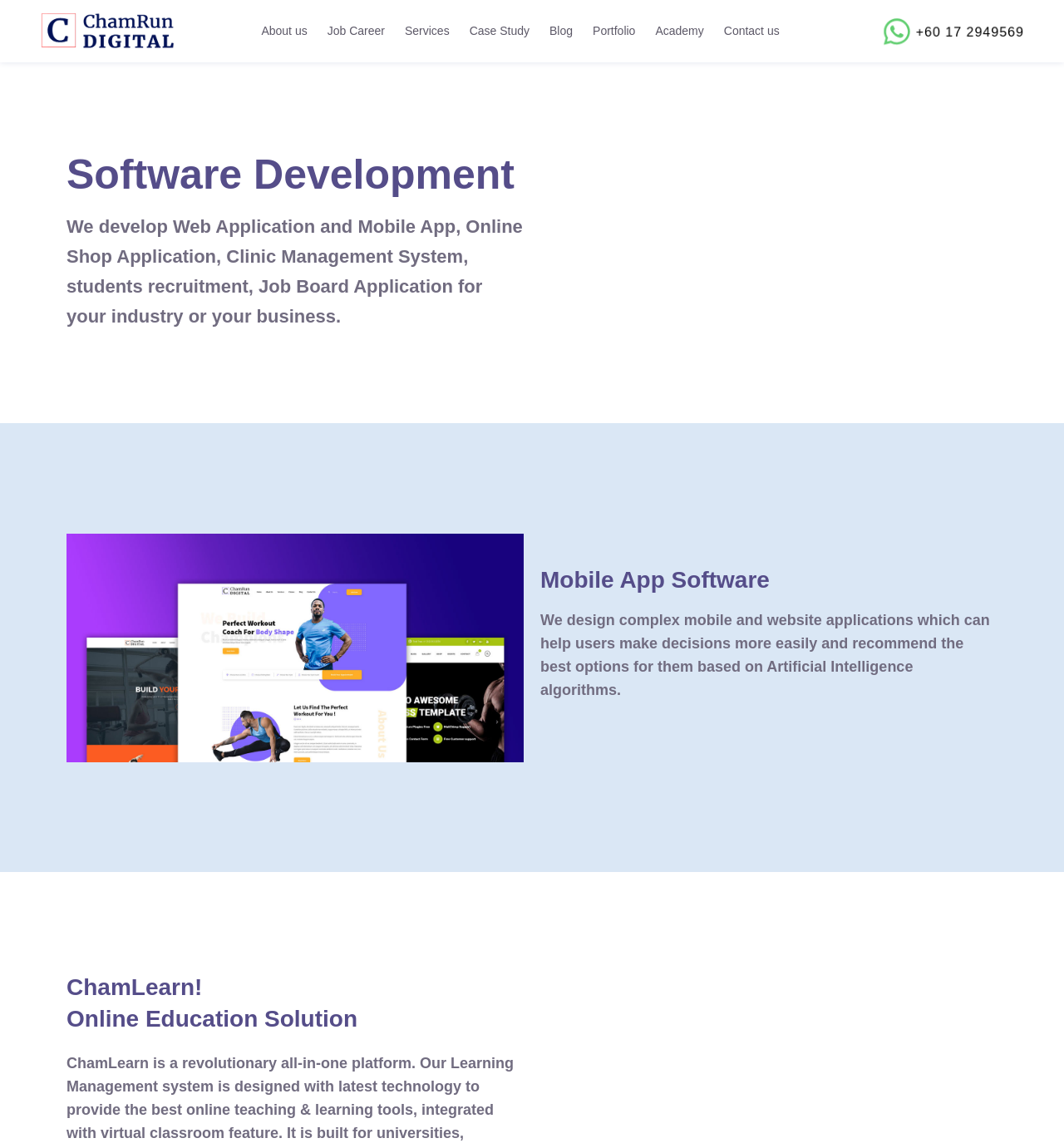Show me the bounding box coordinates of the clickable region to achieve the task as per the instruction: "Go to About us page".

[0.236, 0.0, 0.298, 0.054]